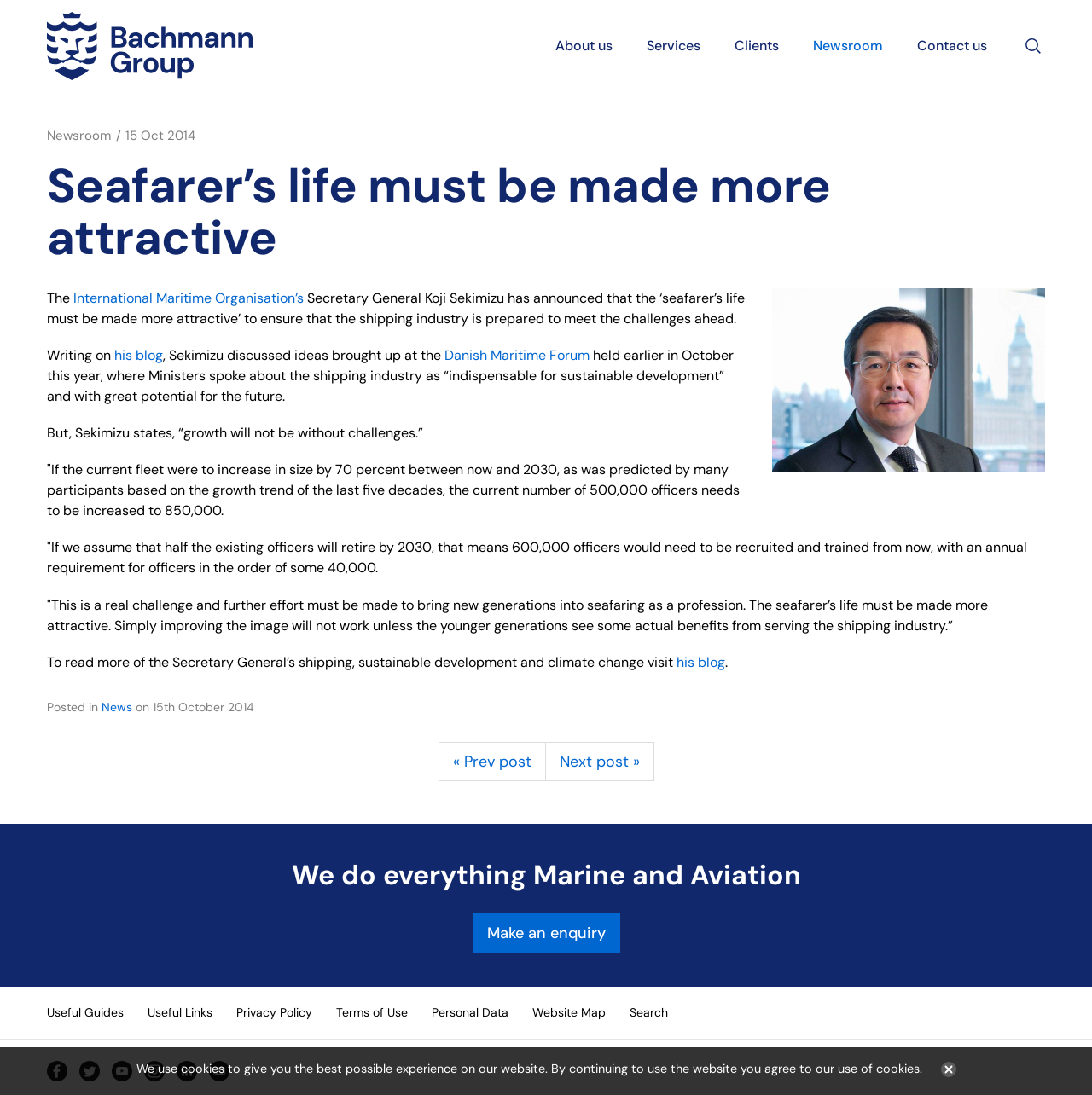Please provide a short answer using a single word or phrase for the question:
How many links are there in the main navigation menu?

5